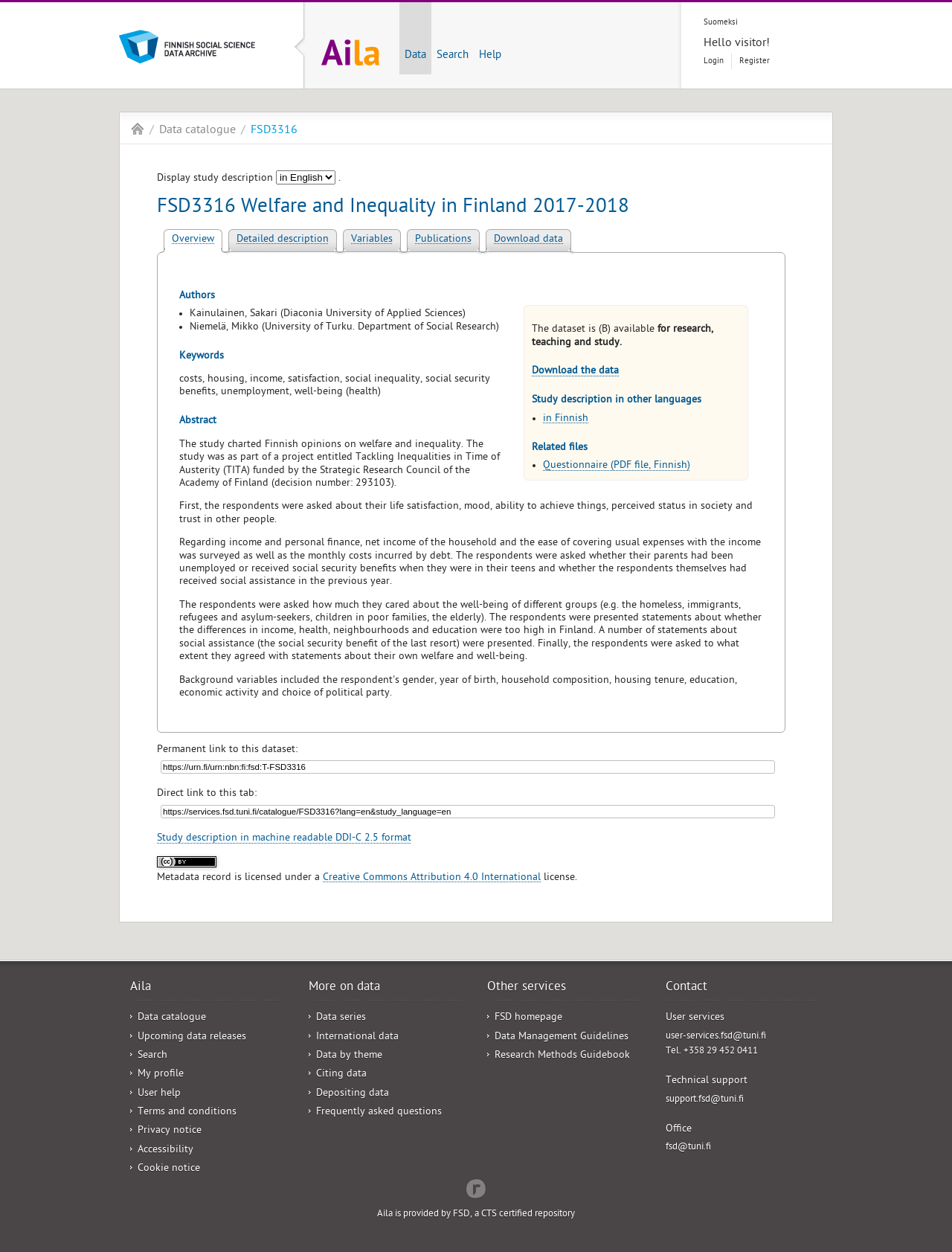Determine the bounding box for the described UI element: "My profile".

[0.145, 0.853, 0.193, 0.863]